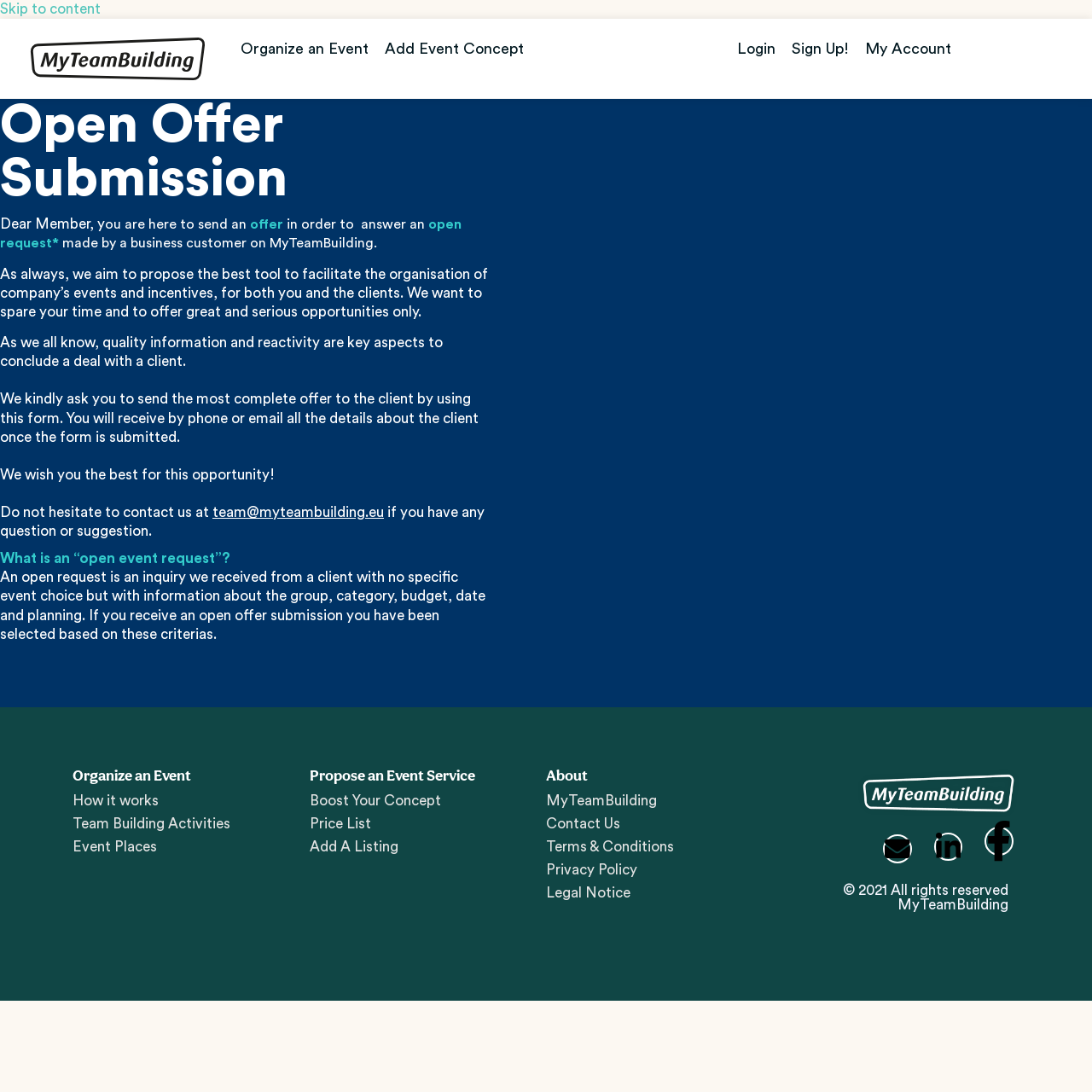Please identify the bounding box coordinates of the element on the webpage that should be clicked to follow this instruction: "Click on 'Add Event Concept'". The bounding box coordinates should be given as four float numbers between 0 and 1, formatted as [left, top, right, bottom].

[0.352, 0.031, 0.48, 0.059]